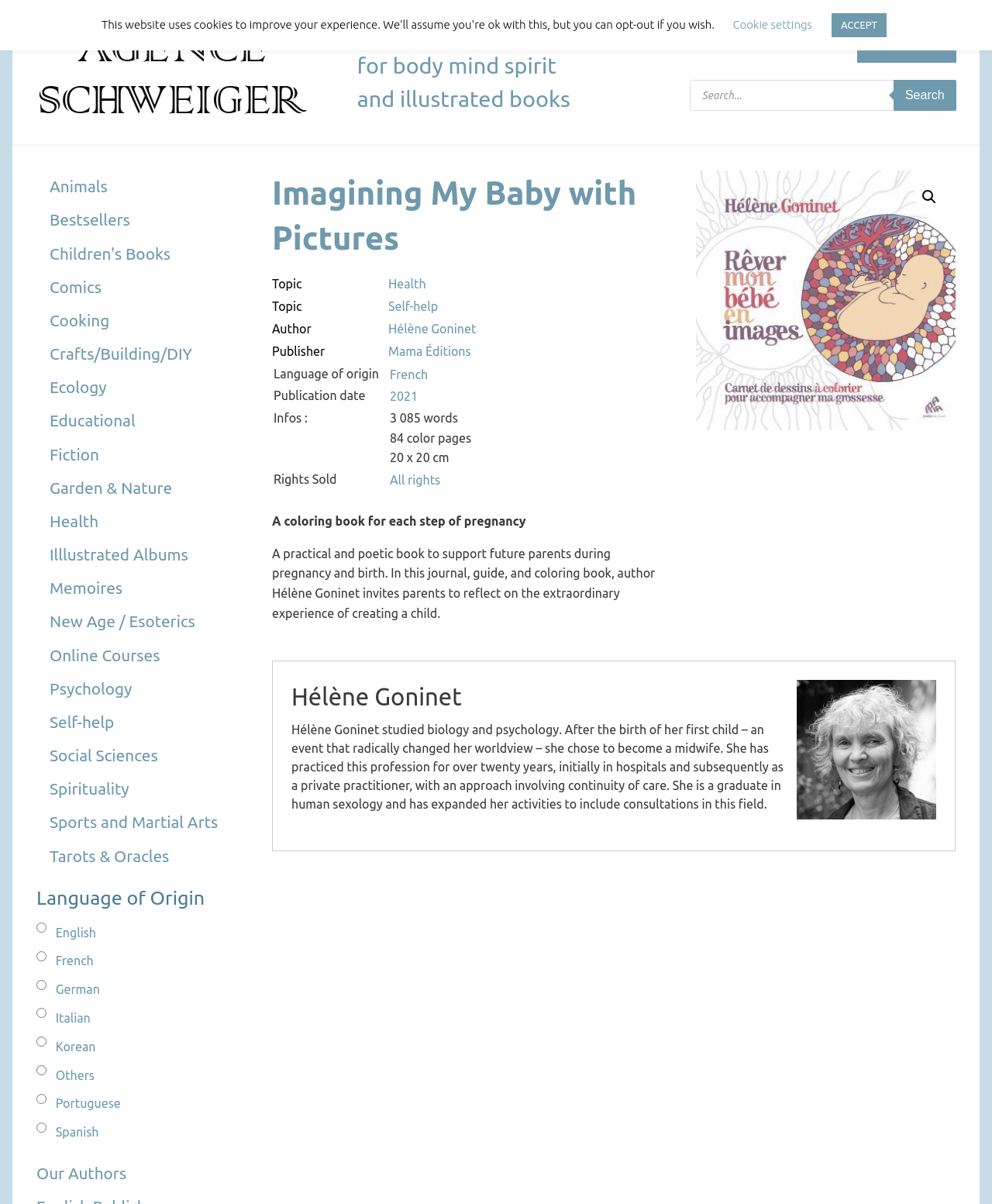Please identify the bounding box coordinates of the element's region that should be clicked to execute the following instruction: "Click on the link to login or register". The bounding box coordinates must be four float numbers between 0 and 1, i.e., [left, top, right, bottom].

[0.864, 0.023, 0.964, 0.052]